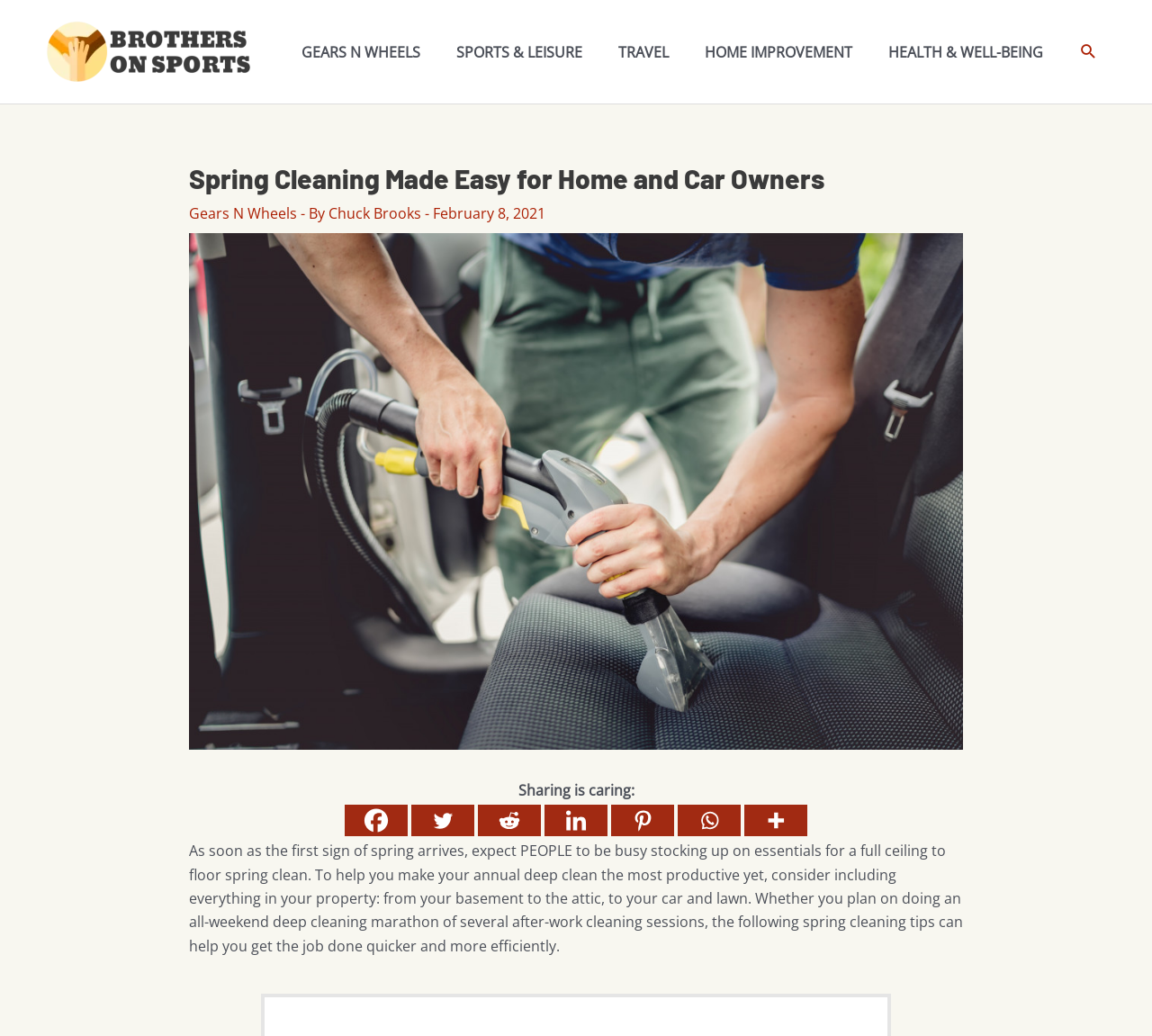Please reply to the following question with a single word or a short phrase:
What areas of the property are included in the spring cleaning?

Basement to attic, car, and lawn